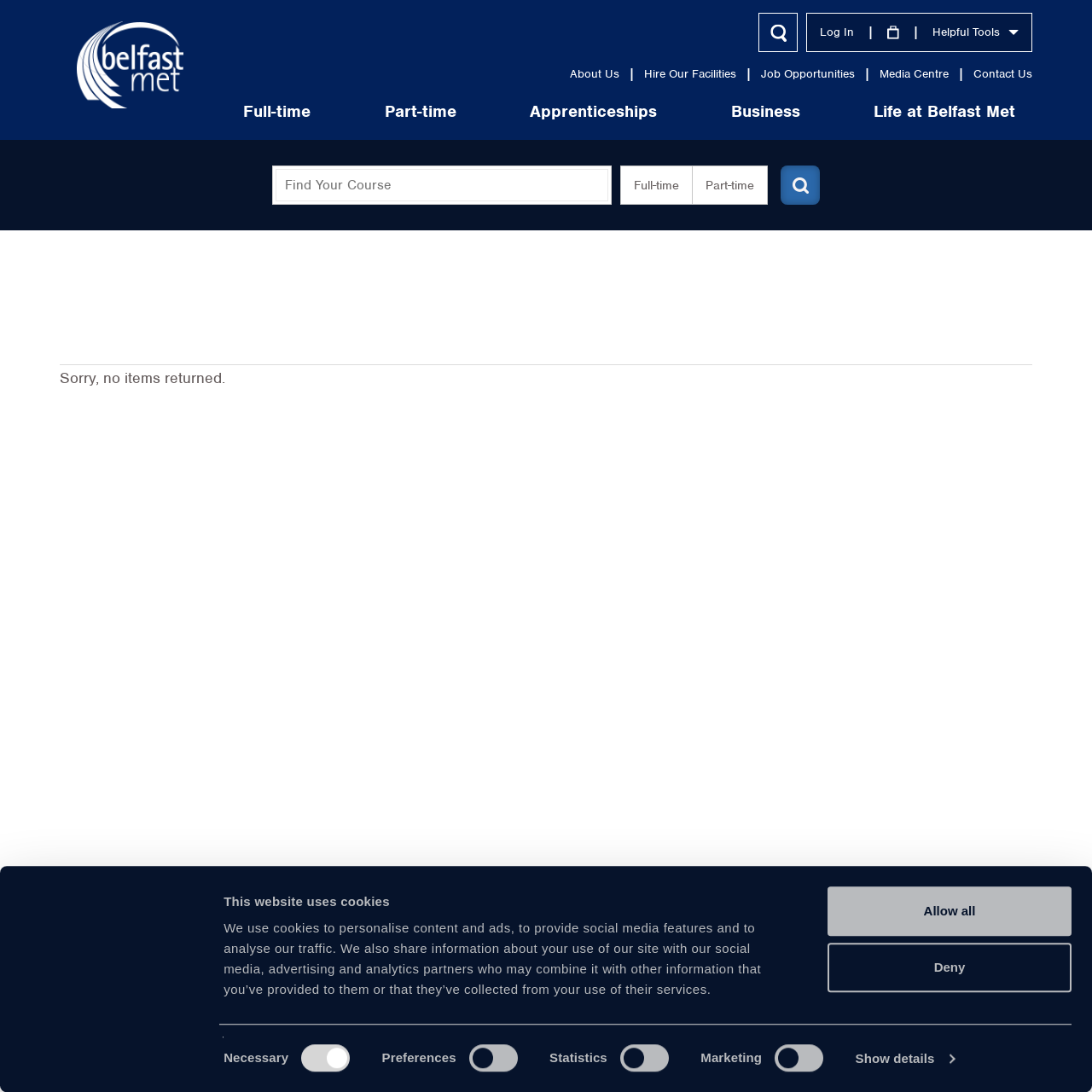Given the following UI element description: "Term Dates", find the bounding box coordinates in the webpage screenshot.

[0.419, 0.241, 0.598, 0.283]